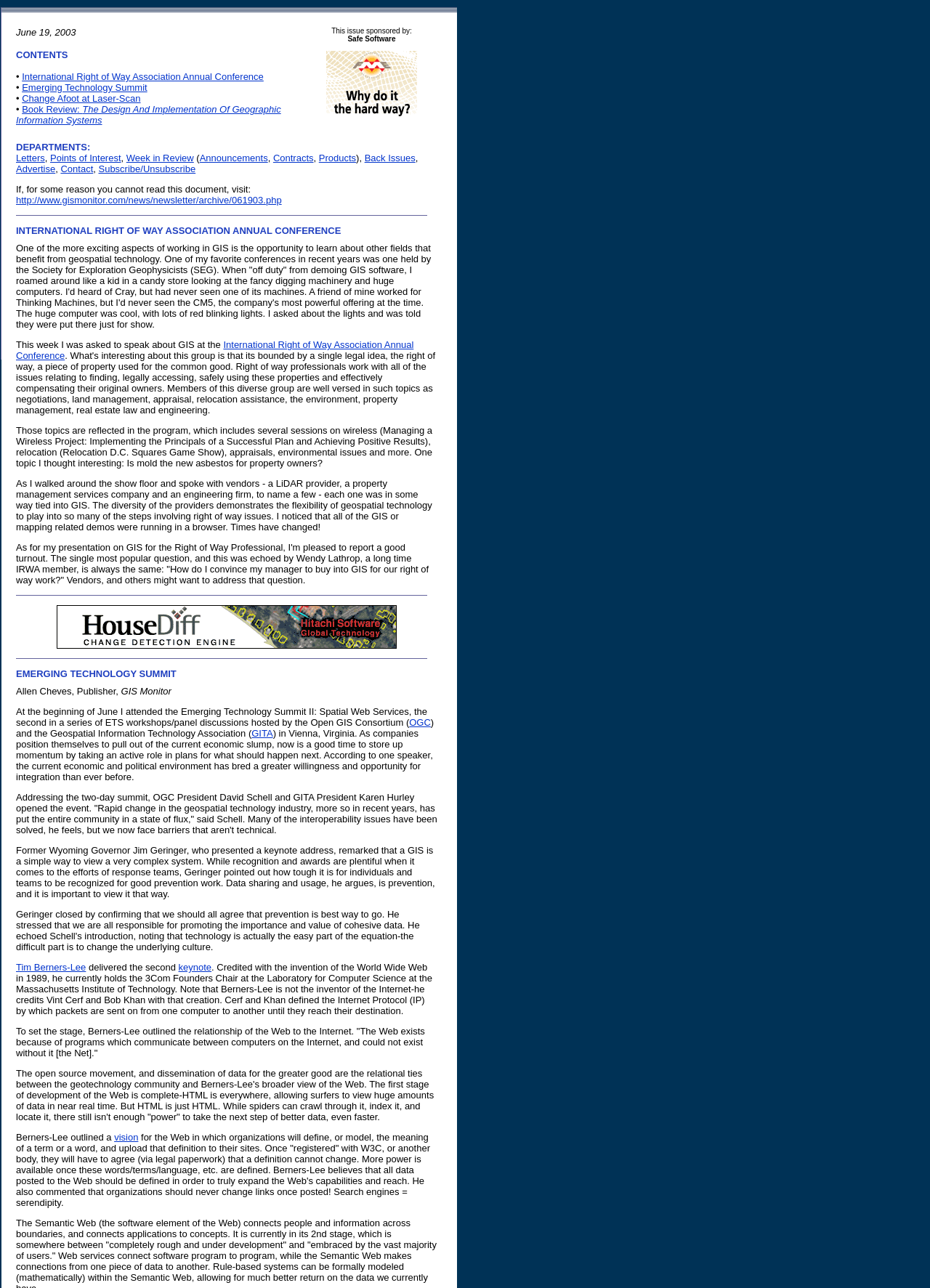Give a concise answer of one word or phrase to the question: 
What is the name of the inventor of the World Wide Web?

Tim Berners-Lee